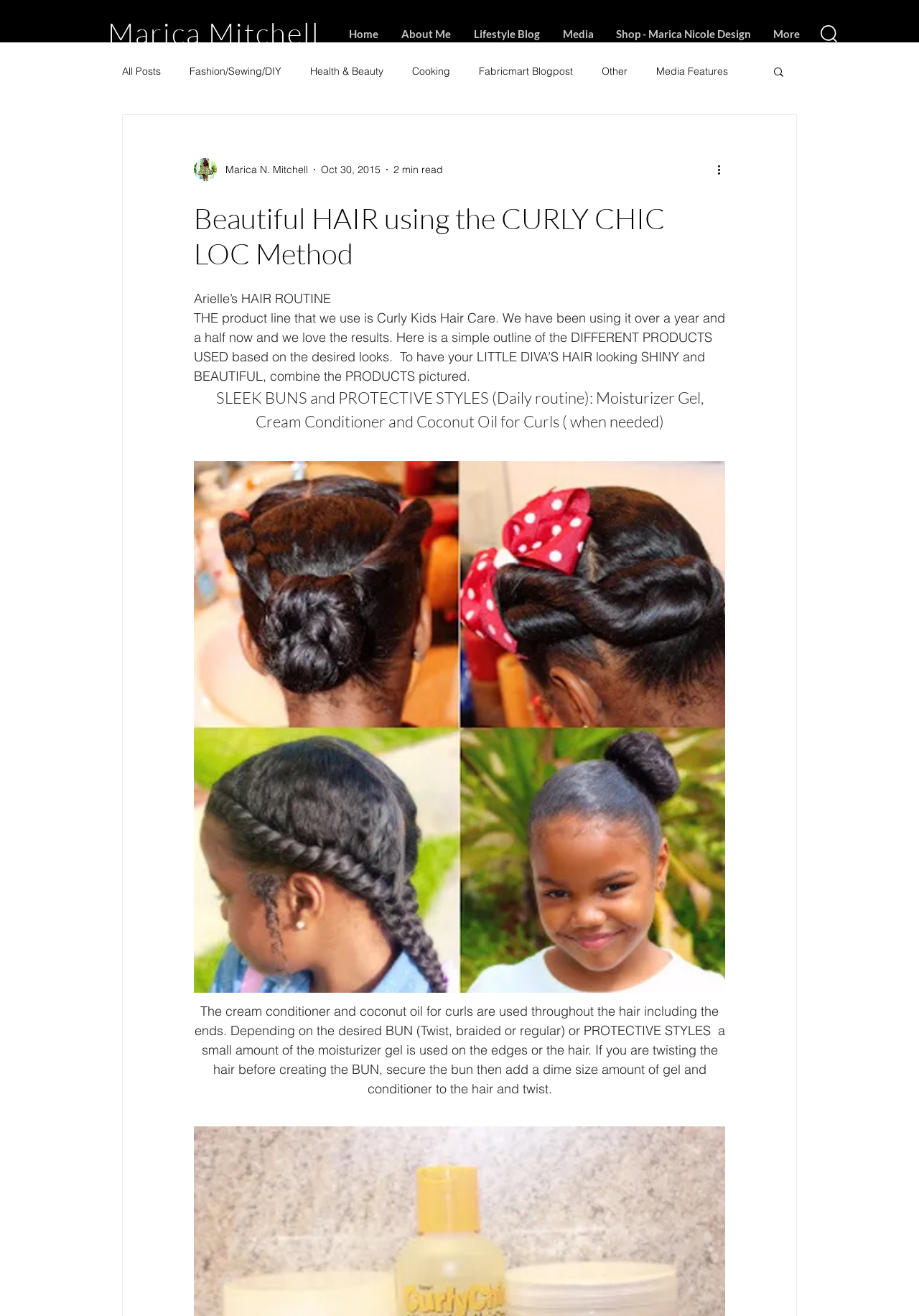Provide a brief response to the question below using a single word or phrase: 
What is the name of the hair care method mentioned?

CURLY CHIC LOC Method